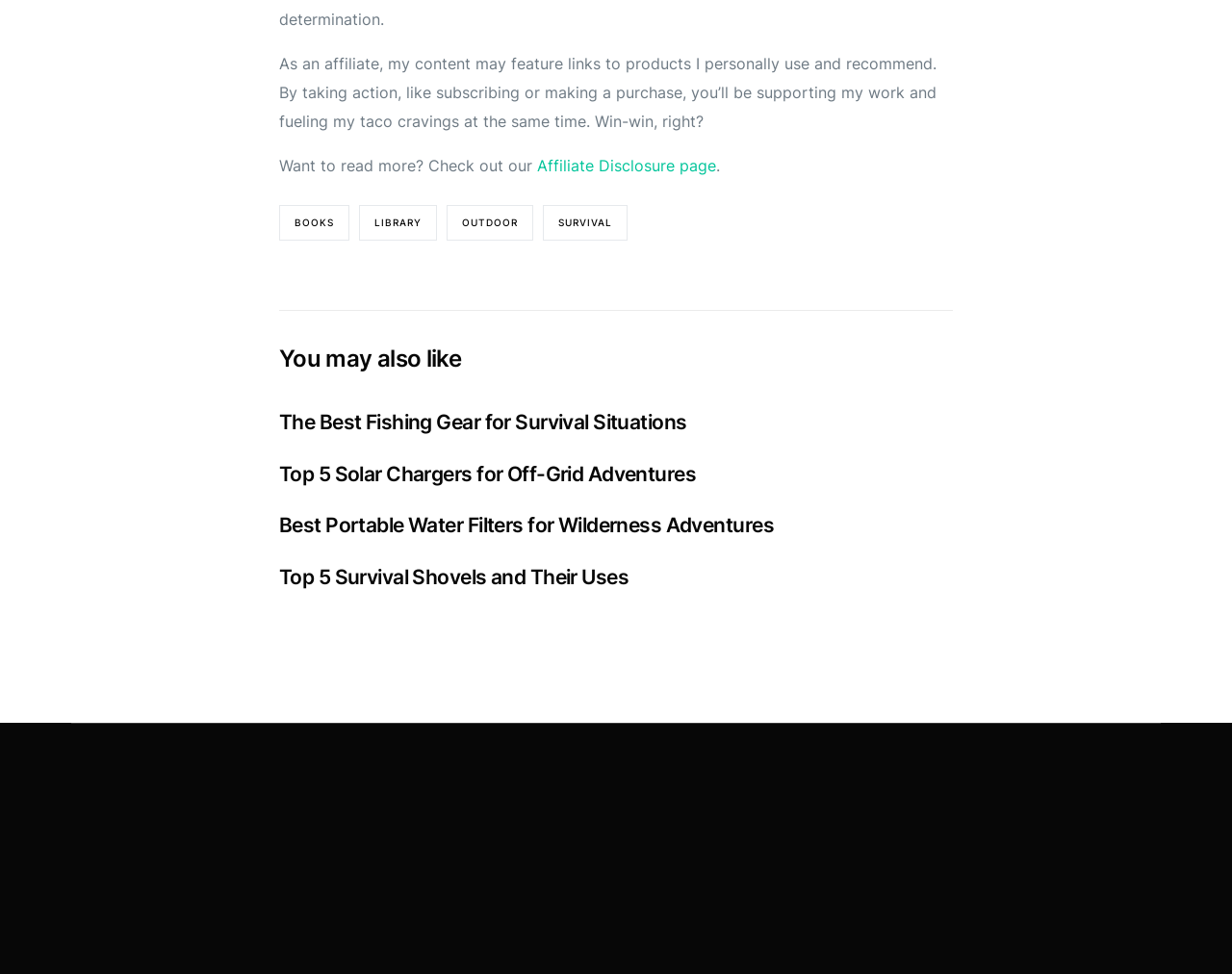What is the title of the second article?
Deliver a detailed and extensive answer to the question.

I looked at the headings on the webpage and found the second article title, which is 'Top 5 Solar Chargers for Off-Grid Adventures'.